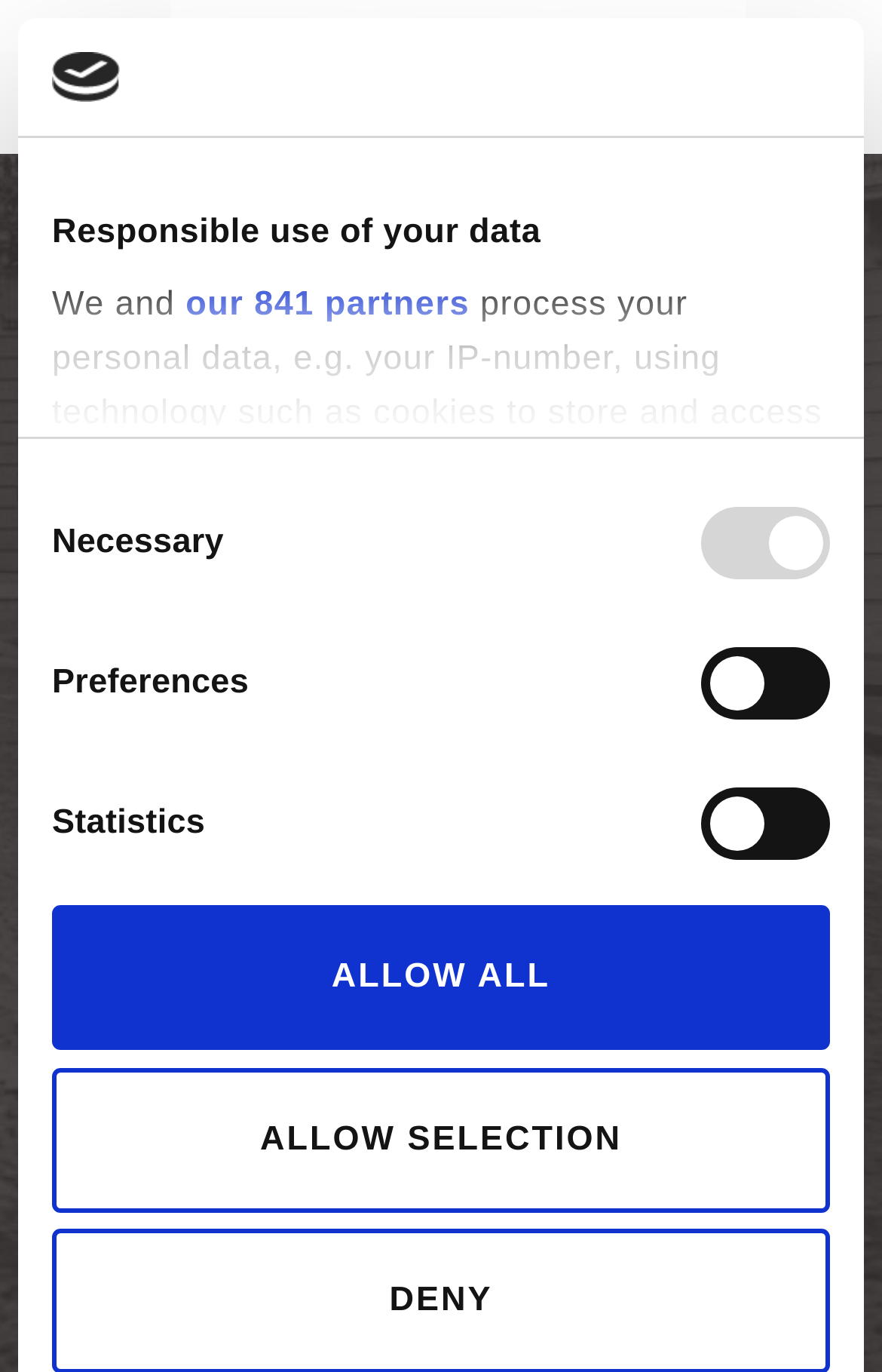Generate a comprehensive caption for the webpage you are viewing.

The webpage is about SmartCPM, a digital media buying platform. At the top left corner, there is a logo image and a tab panel for consent management. The consent panel has a heading "Responsible use of your data" and a lengthy paragraph explaining how the platform processes personal data. Below the paragraph, there are three checkboxes for users to select their consent preferences: Necessary, Preferences, and Statistics.

To the right of the consent panel, there are two buttons: "ALLOW SELECTION" and "ALLOW ALL". Below these buttons, there is a banner with a link to "Digital East", which is likely the company behind SmartCPM. The banner also contains an image of the company's logo.

On the top right corner, there is a navigation menu toggle button labeled "MENU". When expanded, it likely reveals a slide-out menu.

The main content of the webpage is divided into two sections. The first section has a heading "Unlock the full potential of your media buying with SmartCPM" and a paragraph summarizing the benefits of using SmartCPM, including cost savings of up to 20% compared to traditional fixed CPMs. Below the paragraph, there is a "LEARN MORE" link.

There are no images on the page apart from the logos of SmartCPM and Digital East. The overall layout is organized, with clear headings and concise text.